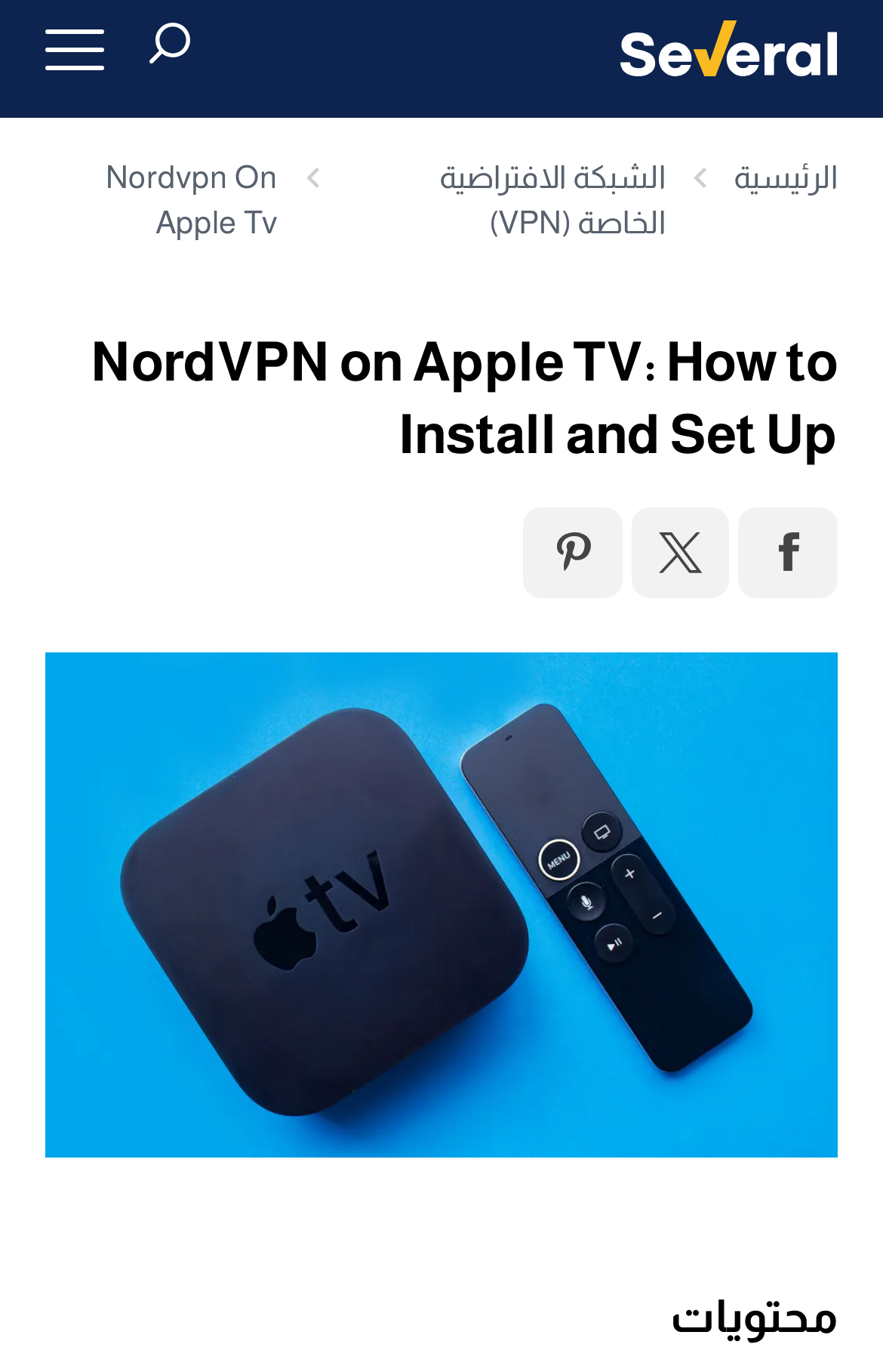Provide the text content of the webpage's main heading.

NordVPN on Apple TV: How to Install and Set Up